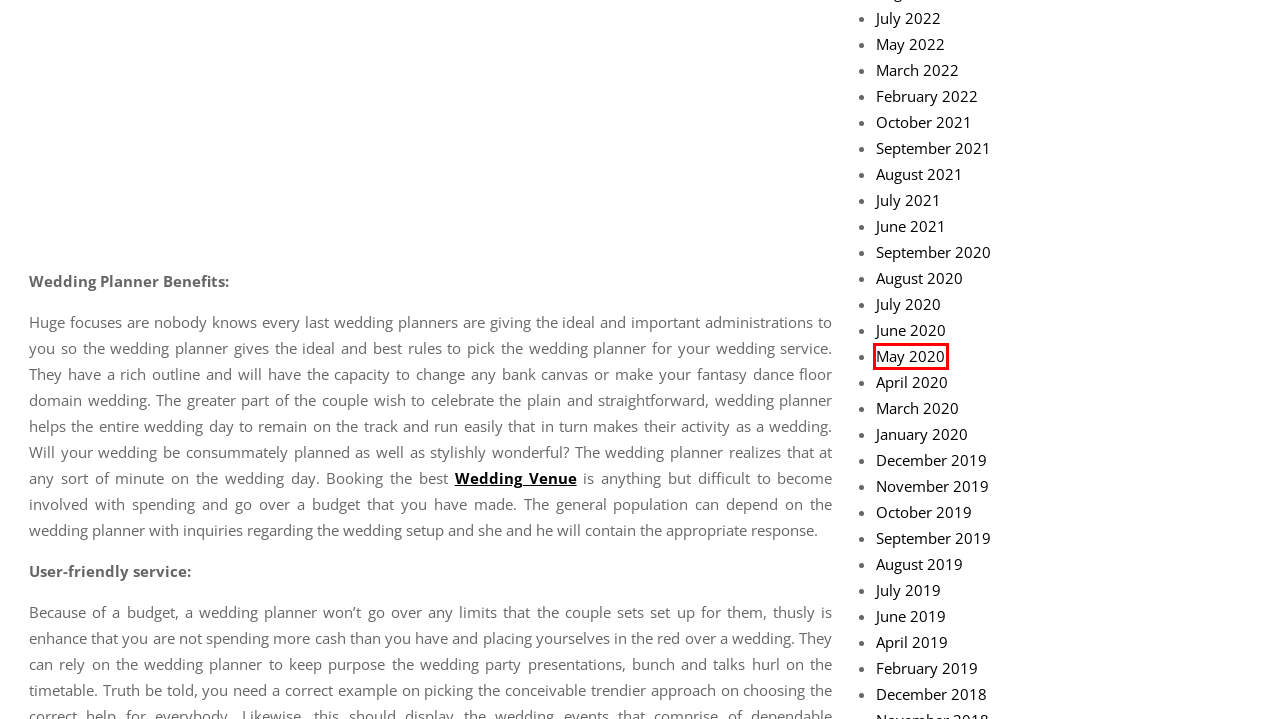A screenshot of a webpage is given, marked with a red bounding box around a UI element. Please select the most appropriate webpage description that fits the new page after clicking the highlighted element. Here are the candidates:
A. December 2019 – Louboutin Outlet Store 2015
B. July 2021 – Louboutin Outlet Store 2015
C. September 2019 – Louboutin Outlet Store 2015
D. December 2018 – Louboutin Outlet Store 2015
E. July 2020 – Louboutin Outlet Store 2015
F. May 2020 – Louboutin Outlet Store 2015
G. February 2022 – Louboutin Outlet Store 2015
H. October 2019 – Louboutin Outlet Store 2015

F